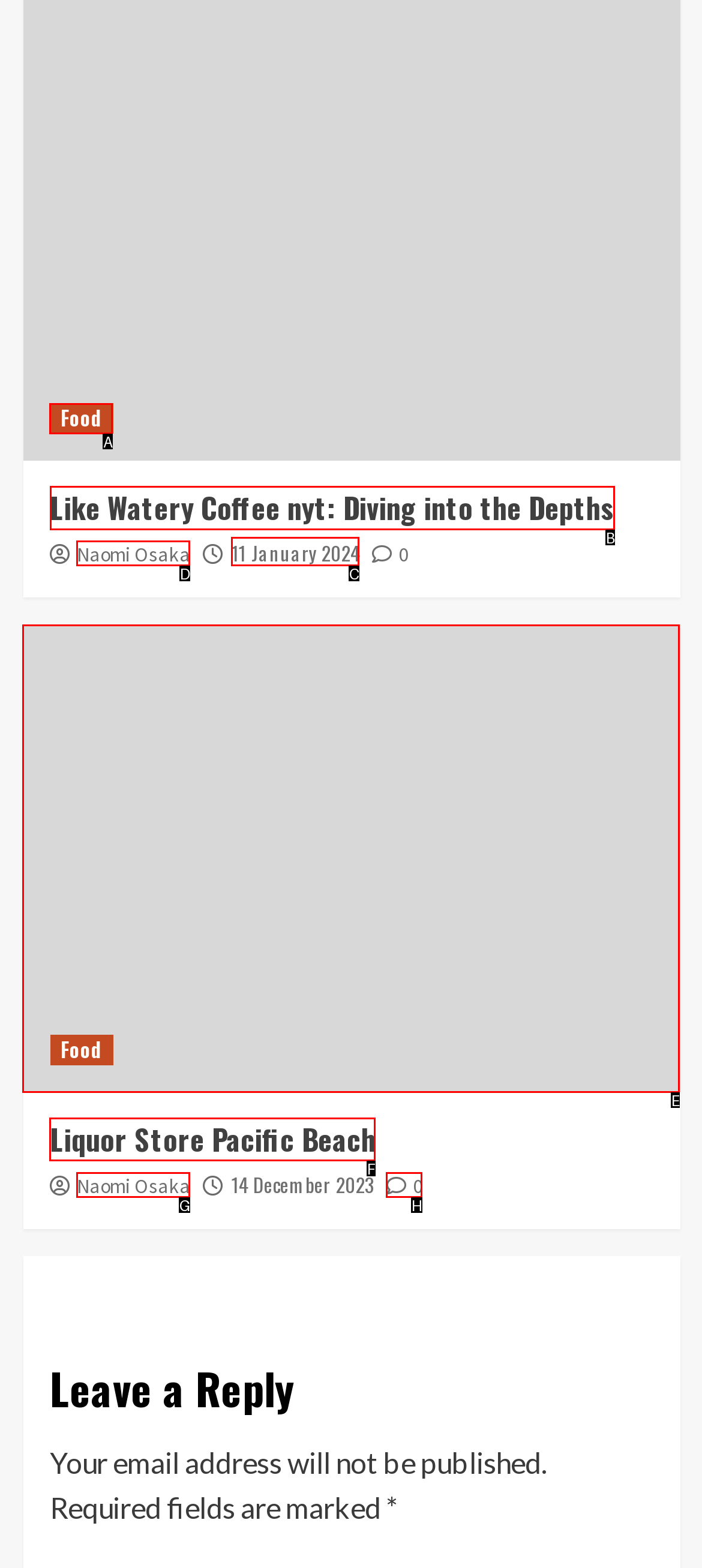Select the correct UI element to complete the task: Read the article 'Like Watery Coffee nyt: Diving into the Depths'
Please provide the letter of the chosen option.

B